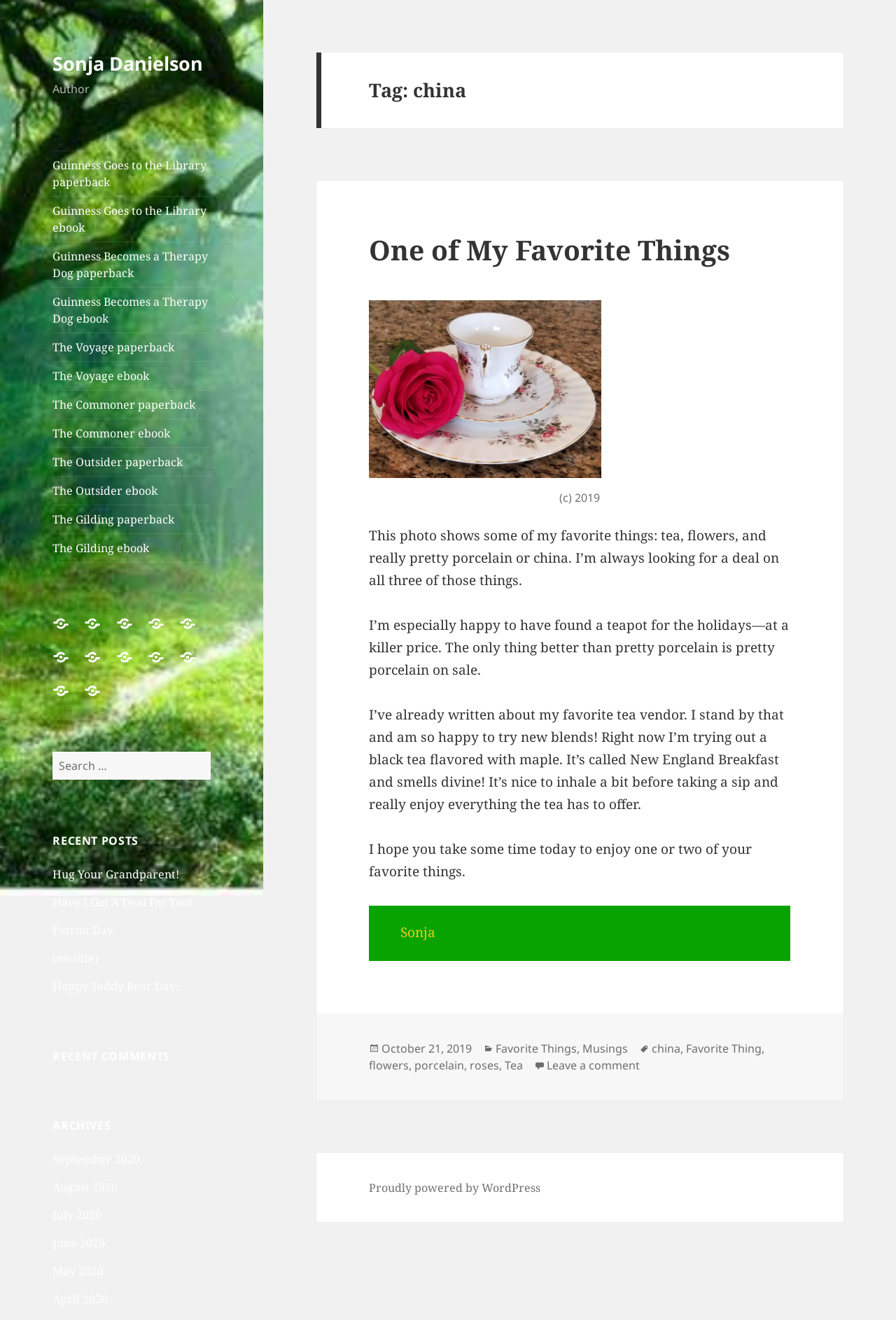Answer in one word or a short phrase: 
What is the date of the blog post?

October 21, 2019